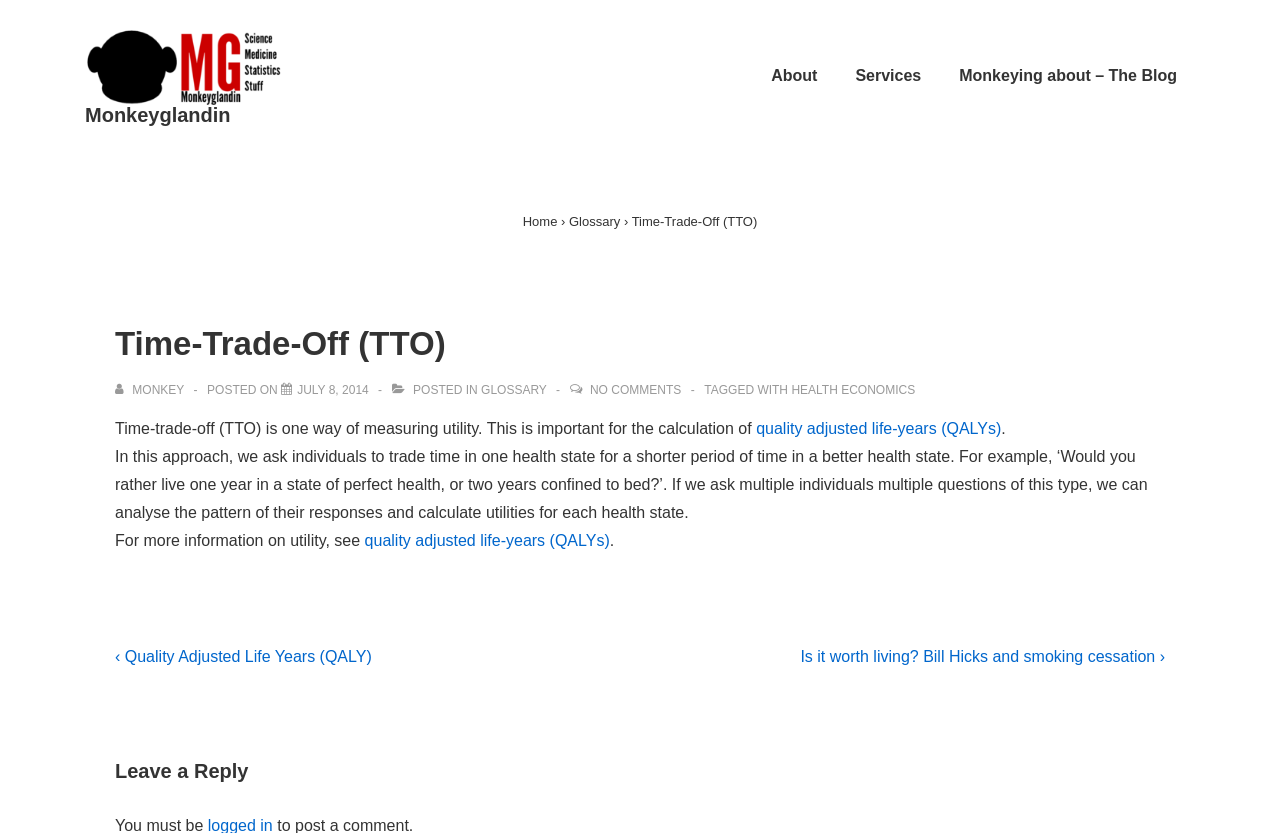Elaborate on the information and visuals displayed on the webpage.

The webpage is about Time-Trade-Off (TTO) and is part of the Monkeyglandin website. At the top left, there is a logo and a link to Monkeyglandin. Below the logo, there is a main navigation menu with links to "About", "Services", "Monkeying about – The Blog", "Home", "Glossary", and other pages.

The main content of the page is an article about Time-Trade-Off (TTO), which is a method of measuring utility in health economics. The article has a heading "Time-Trade-Off (TTO)" and is written by Monkey. The article explains that TTO is a way to calculate utilities for each health state by asking individuals to trade time in one health state for a shorter period of time in a better health state.

The article is divided into several sections, with links to related topics such as quality adjusted life-years (QALYs) and a glossary. There are also links to previous and next posts, as well as a section for leaving a reply.

At the bottom of the page, there is a post navigation section with links to previous and next posts, and a section for leaving a reply.